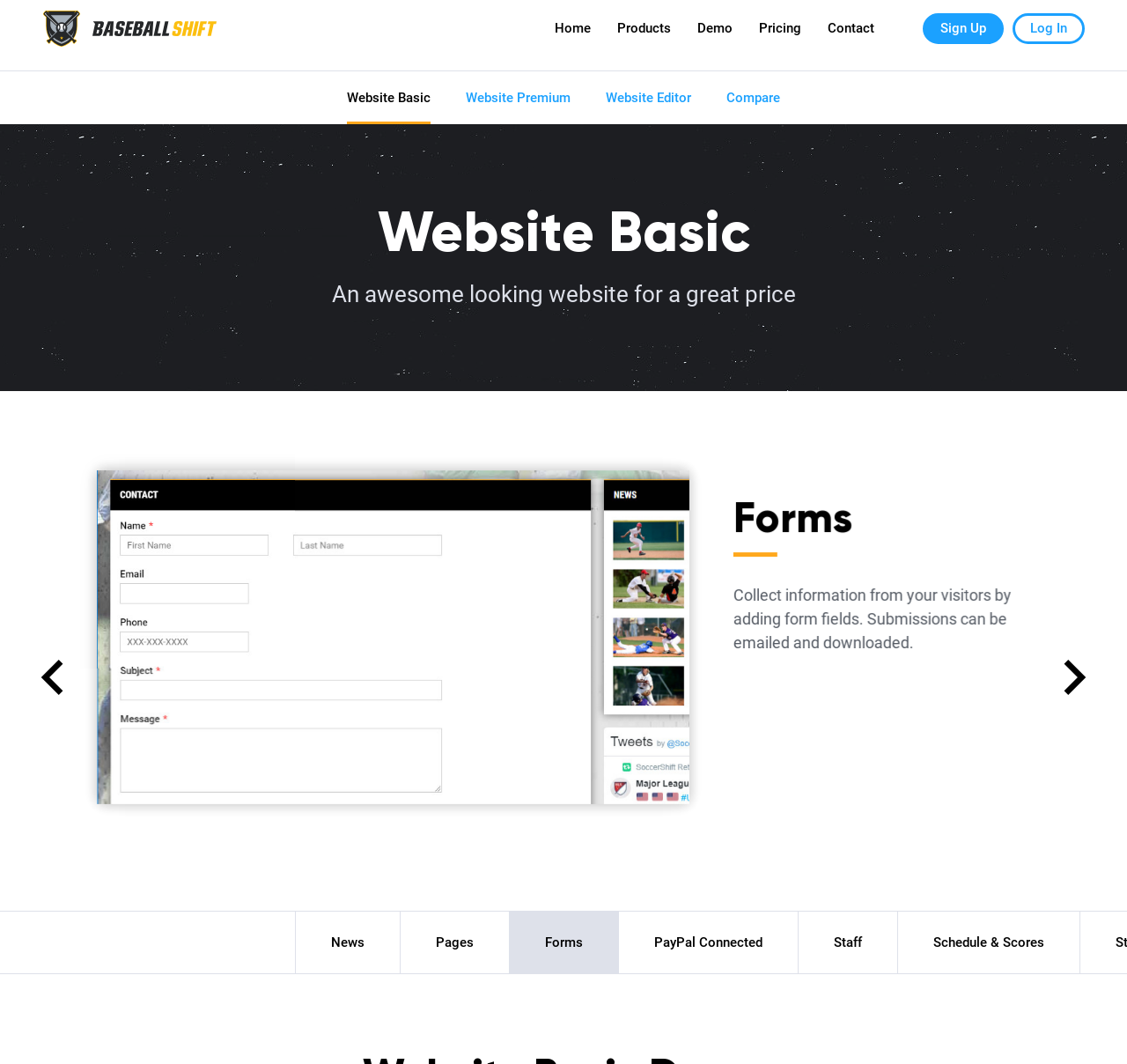What is the purpose of the 'Forms' feature?
Please provide a detailed and comprehensive answer to the question.

The 'Forms' feature is used to collect information from visitors by adding form fields, as described by the generic element with the text 'Collect information from your visitors by adding form fields. Submissions can be emailed and downloaded.' at coordinates [0.078, 0.442, 0.922, 0.831].